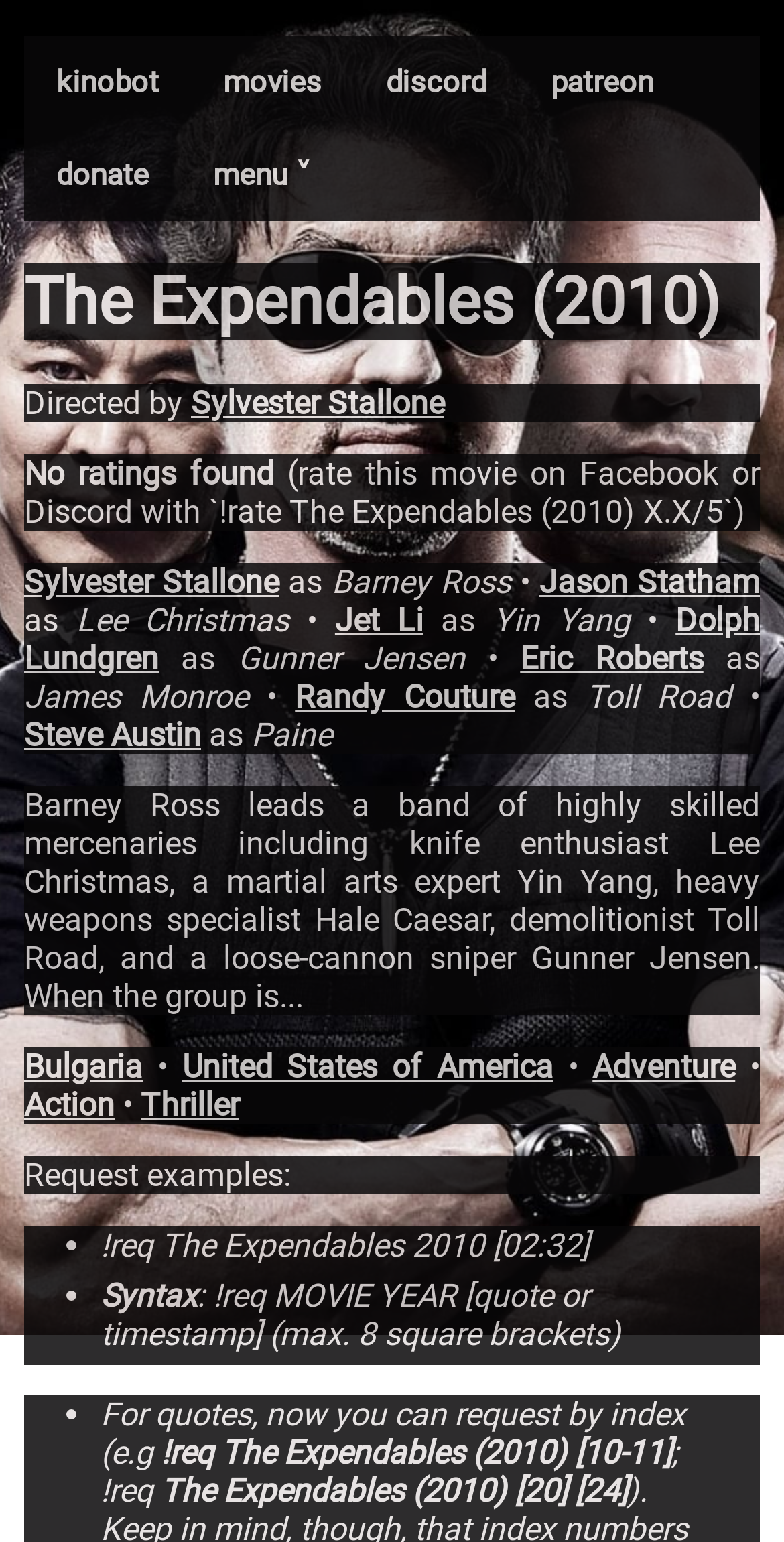Bounding box coordinates are specified in the format (top-left x, top-left y, bottom-right x, bottom-right y). All values are floating point numbers bounded between 0 and 1. Please provide the bounding box coordinate of the region this sentence describes: United States of America

[0.232, 0.679, 0.706, 0.704]